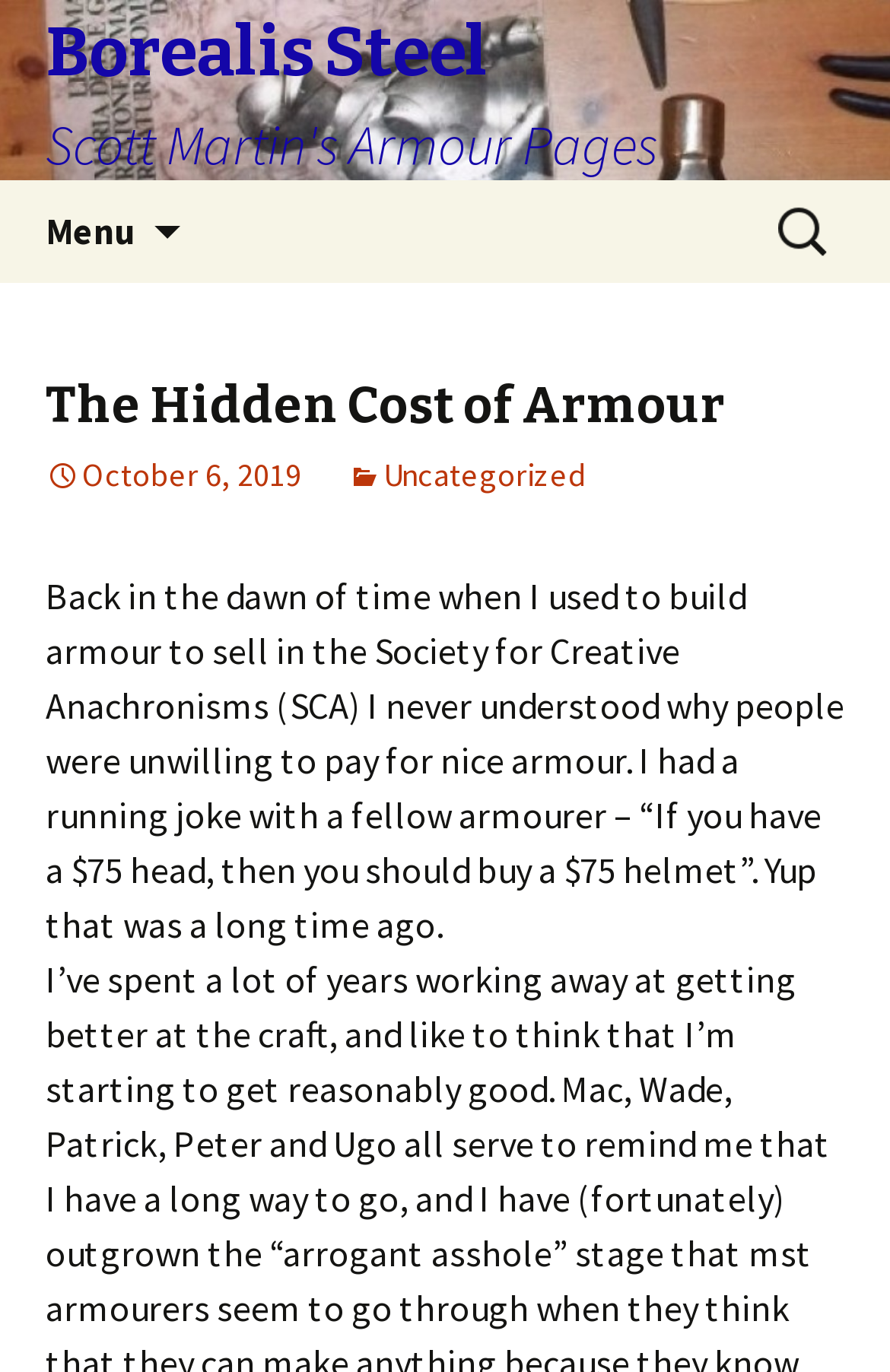What is the purpose of the search box?
Using the image as a reference, give an elaborate response to the question.

The search box is located at the top right corner of the page with a label 'Search for:' and a searchbox, indicating that it is used to search for content within the website.